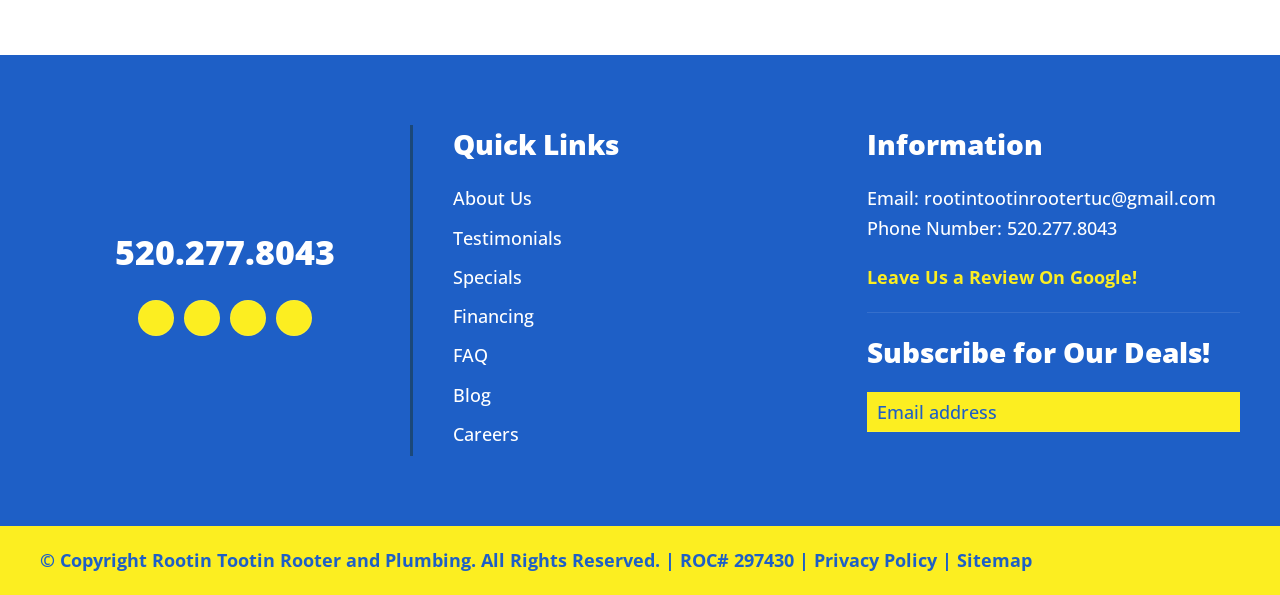Using the information from the screenshot, answer the following question thoroughly:
What is the copyright information?

The copyright information is a static text element located at the bottom of the webpage, with a bounding box coordinate of [0.119, 0.922, 0.636, 0.962]. It states 'Rootin Tootin Rooter and Plumbing. All Rights Reserved. | ROC# 297430 |', indicating the company's copyright and registration information.